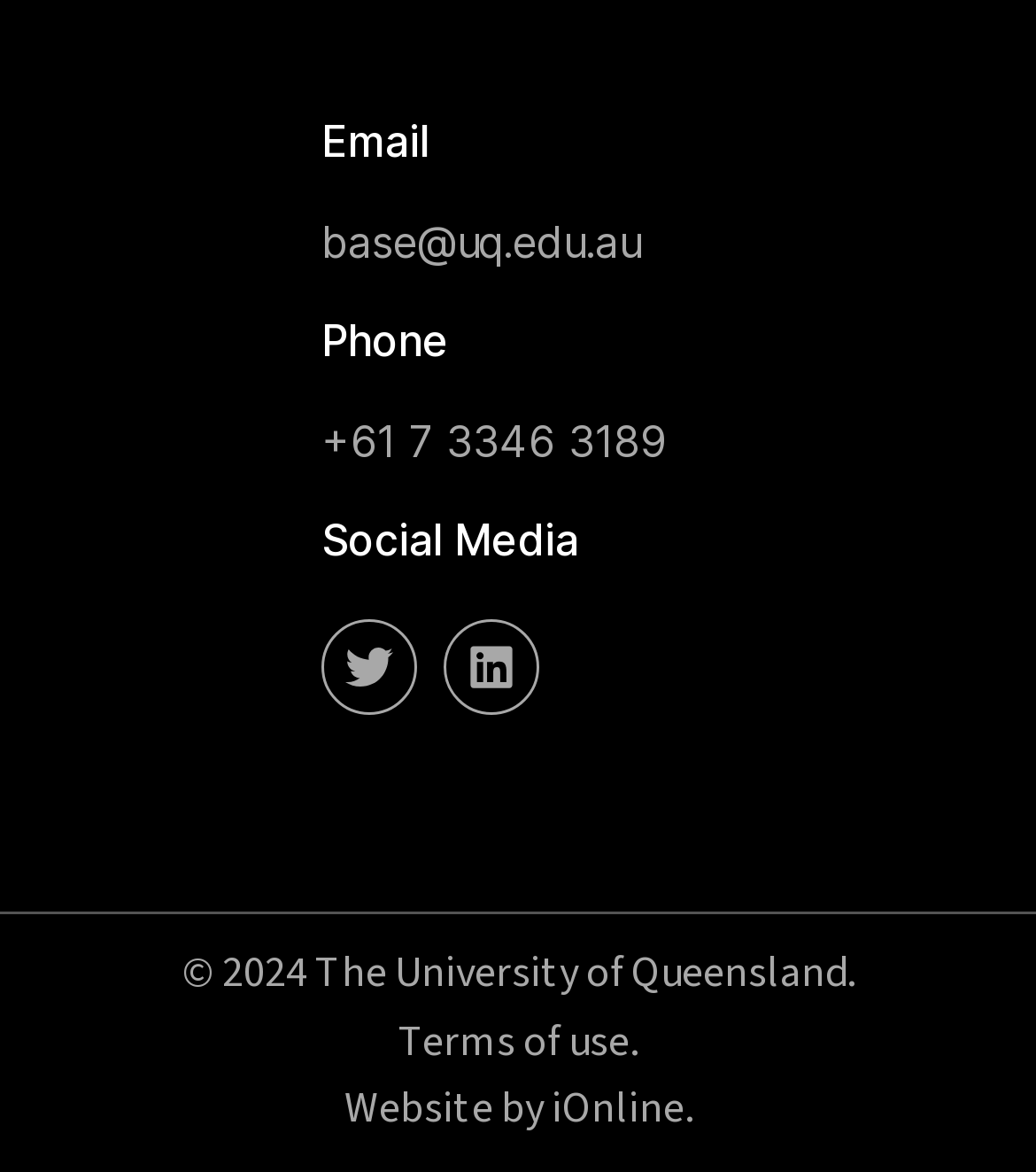Locate the bounding box of the user interface element based on this description: "base@uq.edu.au".

[0.31, 0.182, 0.618, 0.228]